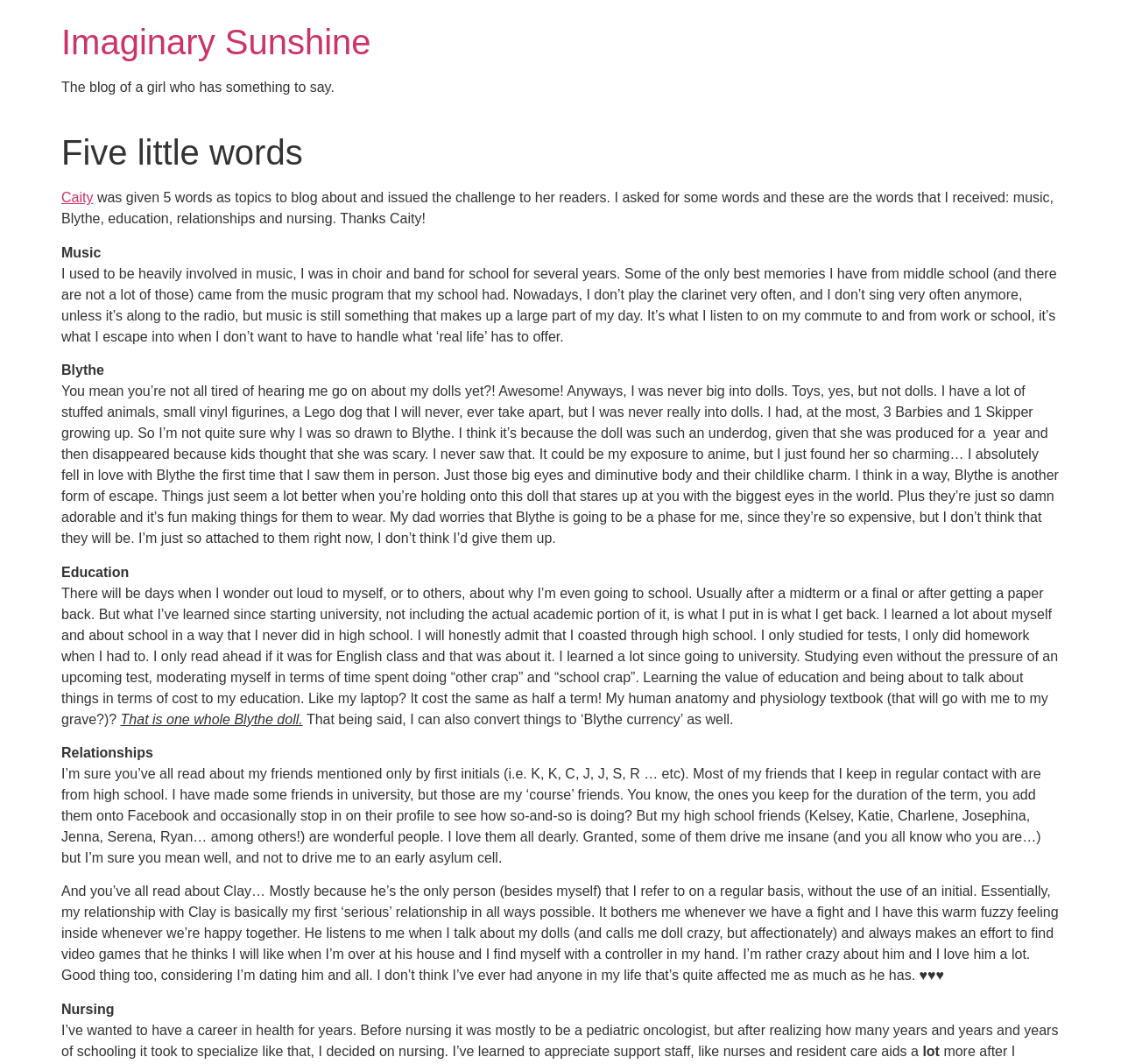What is the name of the blogger's boyfriend?
Answer the question with as much detail as you can, using the image as a reference.

The blogger mentions their boyfriend Clay in the section about relationships, stating that he is the only person they refer to by name without using an initial.